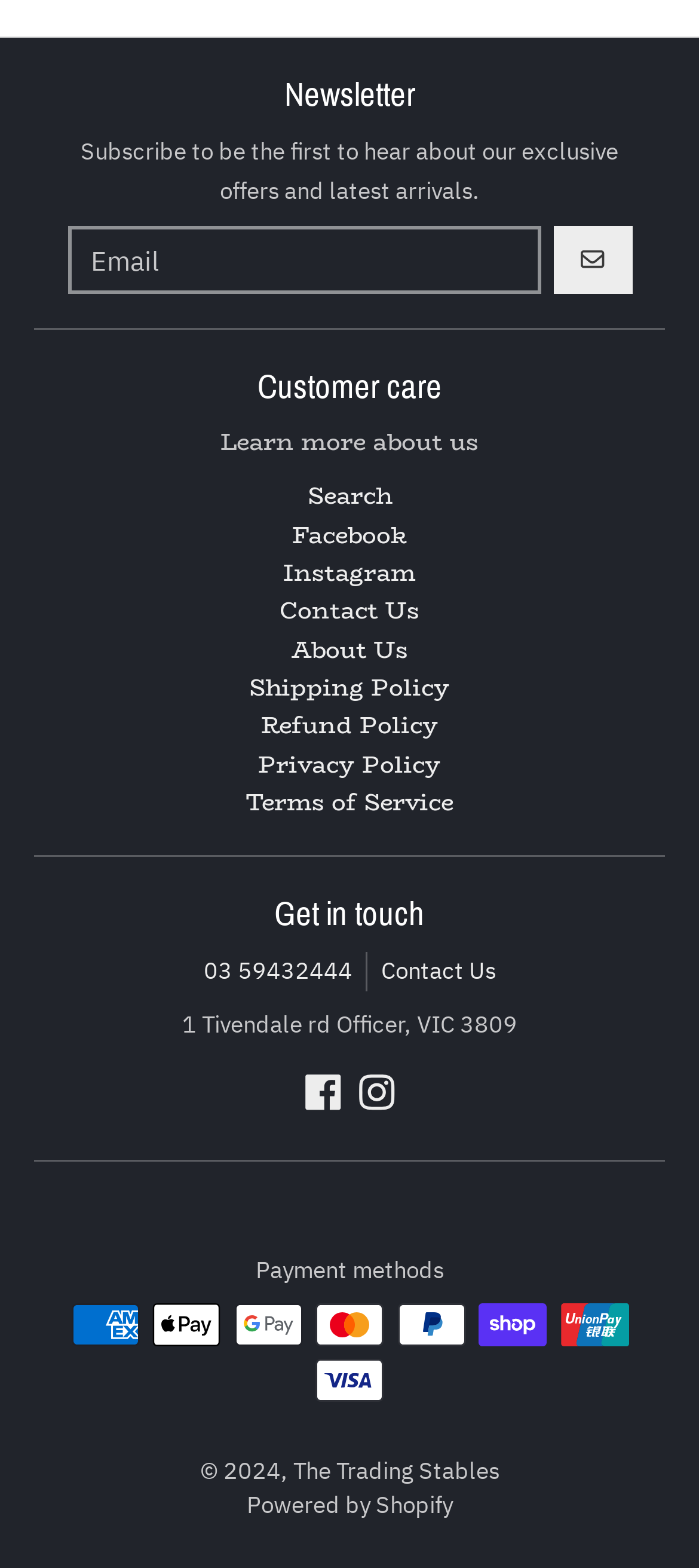Find and provide the bounding box coordinates for the UI element described with: "Search".

[0.44, 0.304, 0.56, 0.328]